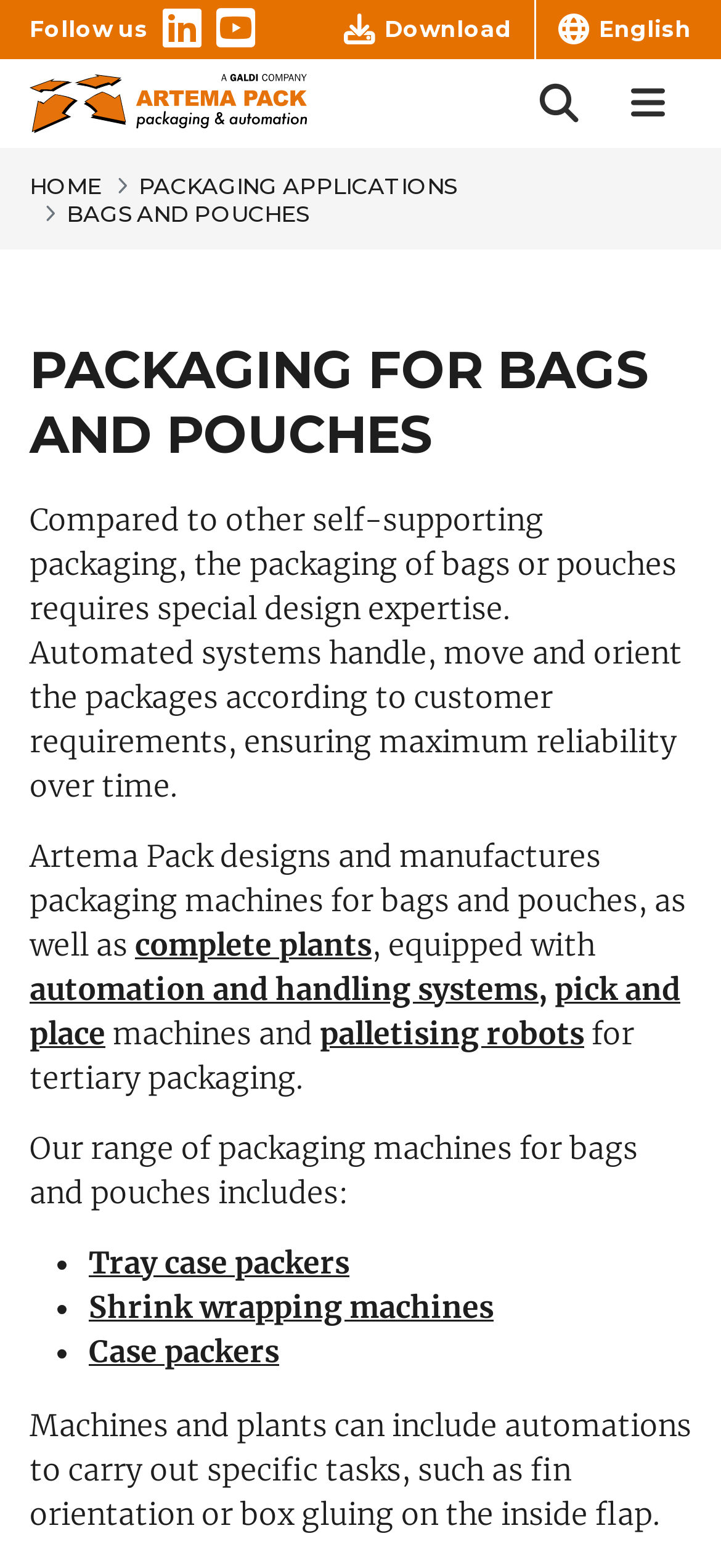Write an elaborate caption that captures the essence of the webpage.

The webpage is about secondary packaging of bags and pouches by Artema Pack. At the top left corner, there is a section with social media links, including Facebook, LinkedIn, and a download button. Next to it, there is a language selection option with "English" as the default choice. 

On the top right corner, there are two buttons: a search button and a burger menu button. Below these buttons, there is a navigation menu with links to "HOME", "PACKAGING APPLICATIONS", and "BAGS AND POUCHES".

The main content of the webpage starts with a heading "PACKAGING FOR BAGS AND POUCHES" followed by three paragraphs of text. The first paragraph explains that packaging bags and pouches requires special design expertise. The second paragraph describes how automated systems handle and move packages according to customer requirements. The third paragraph introduces Artema Pack's packaging machines and complete plants for bags and pouches.

Below these paragraphs, there are several links to specific packaging solutions, including "complete plants", "automation and handling systems", "pick and place", and "palletising robots". The text then explains that their range of packaging machines includes tray case packers, shrink wrapping machines, and case packers, which are listed in bullet points. 

Finally, the last paragraph describes how machines and plants can be customized with automations to carry out specific tasks.